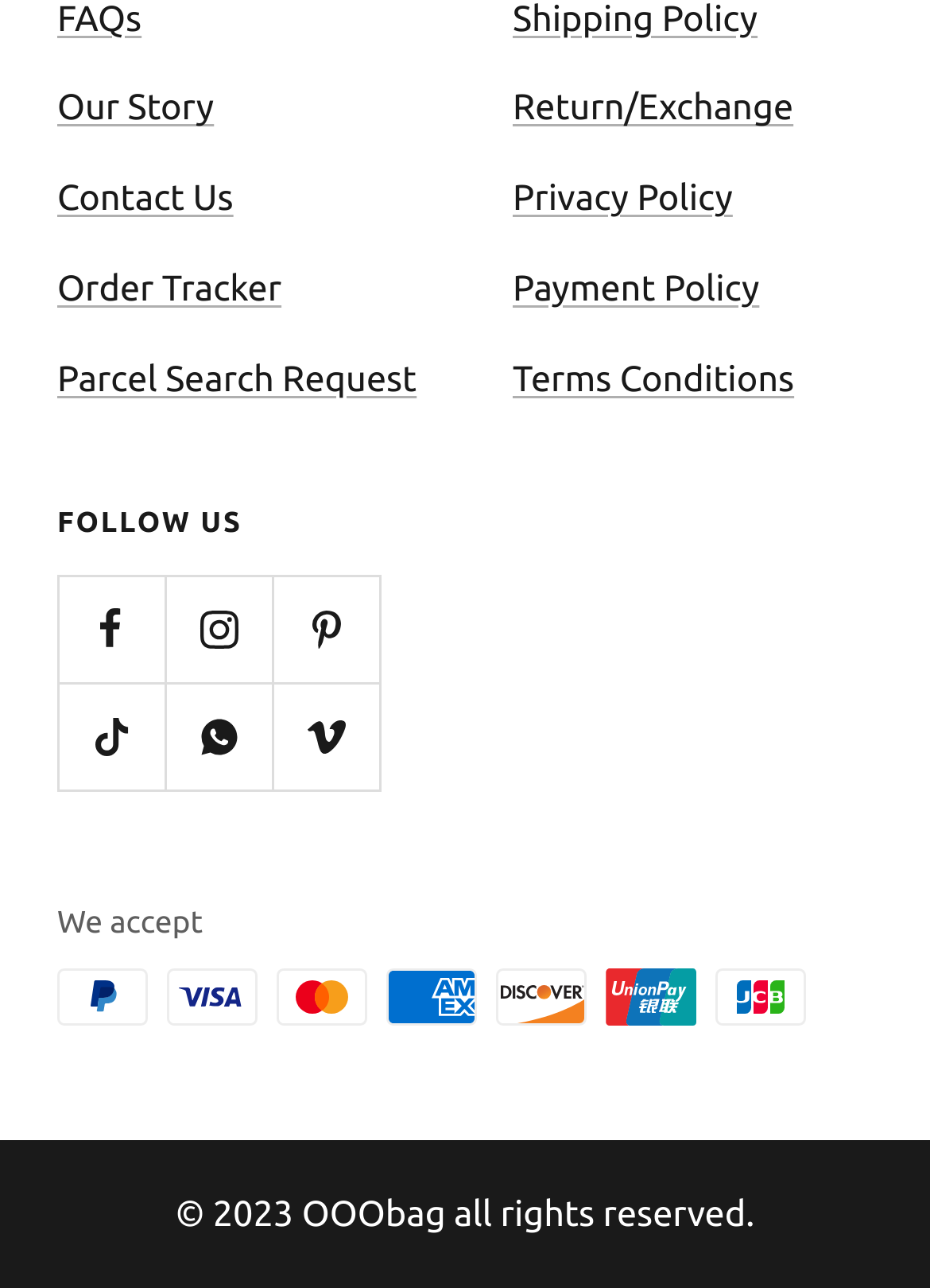Please identify the bounding box coordinates of the clickable element to fulfill the following instruction: "Search for a parcel". The coordinates should be four float numbers between 0 and 1, i.e., [left, top, right, bottom].

[0.062, 0.27, 0.448, 0.317]